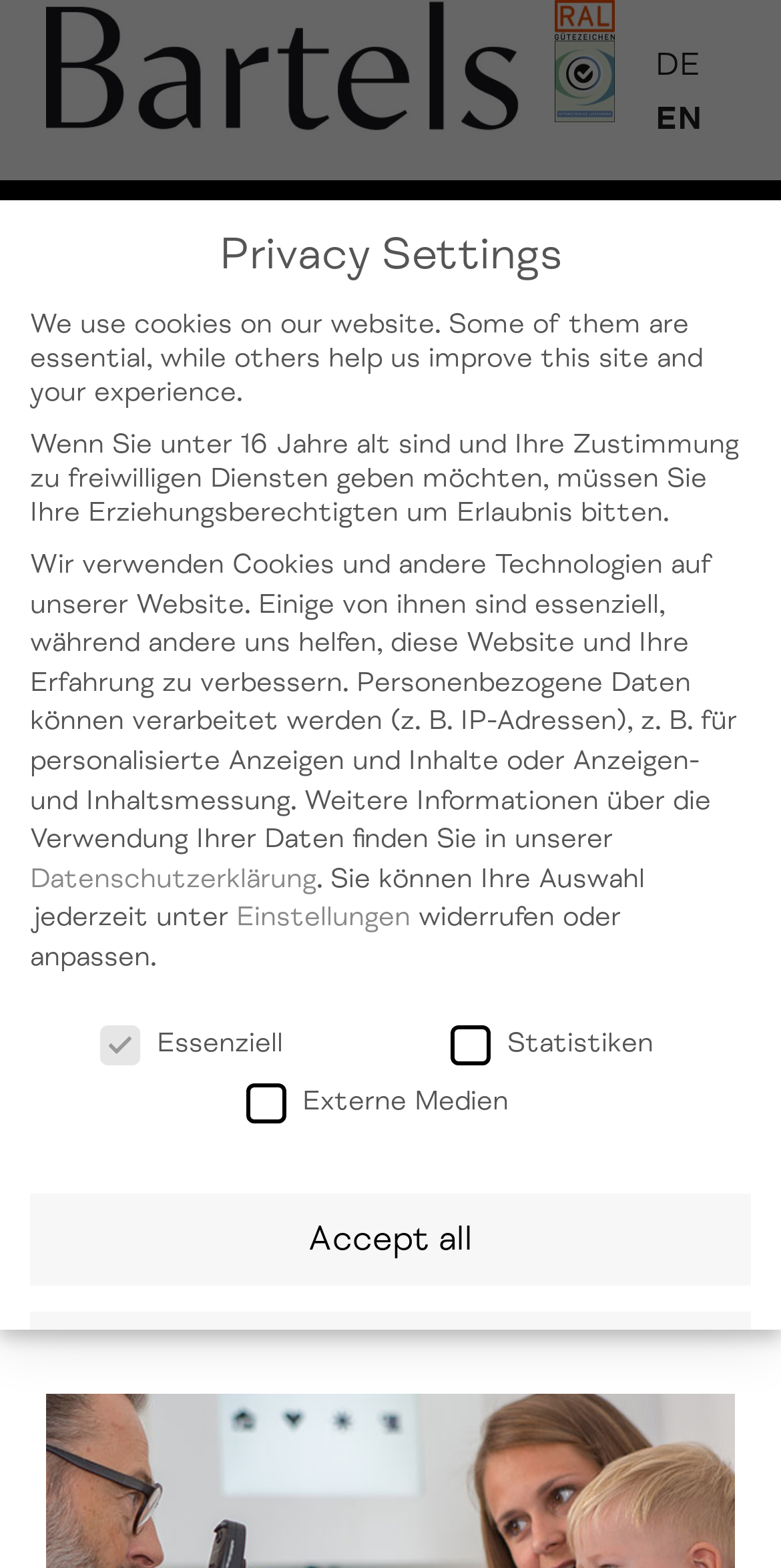Provide the bounding box coordinates of the HTML element this sentence describes: "Virtual Try-on".

[0.261, 0.756, 0.649, 0.848]